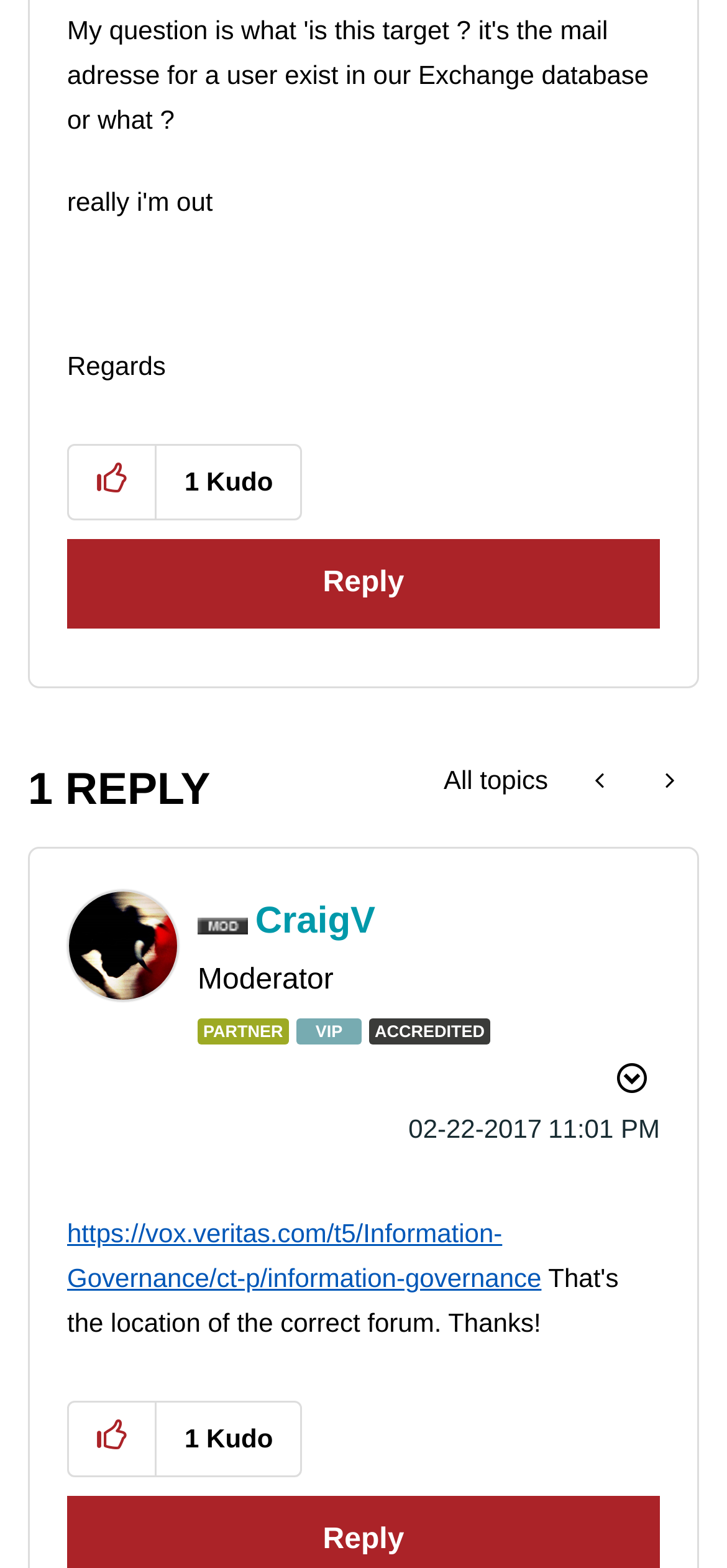How many kudos can be given to this post?
Can you give a detailed and elaborate answer to the question?

I found the number of kudos by looking at the link element '1 Kudo', which indicates that one kudo can be given to this post.